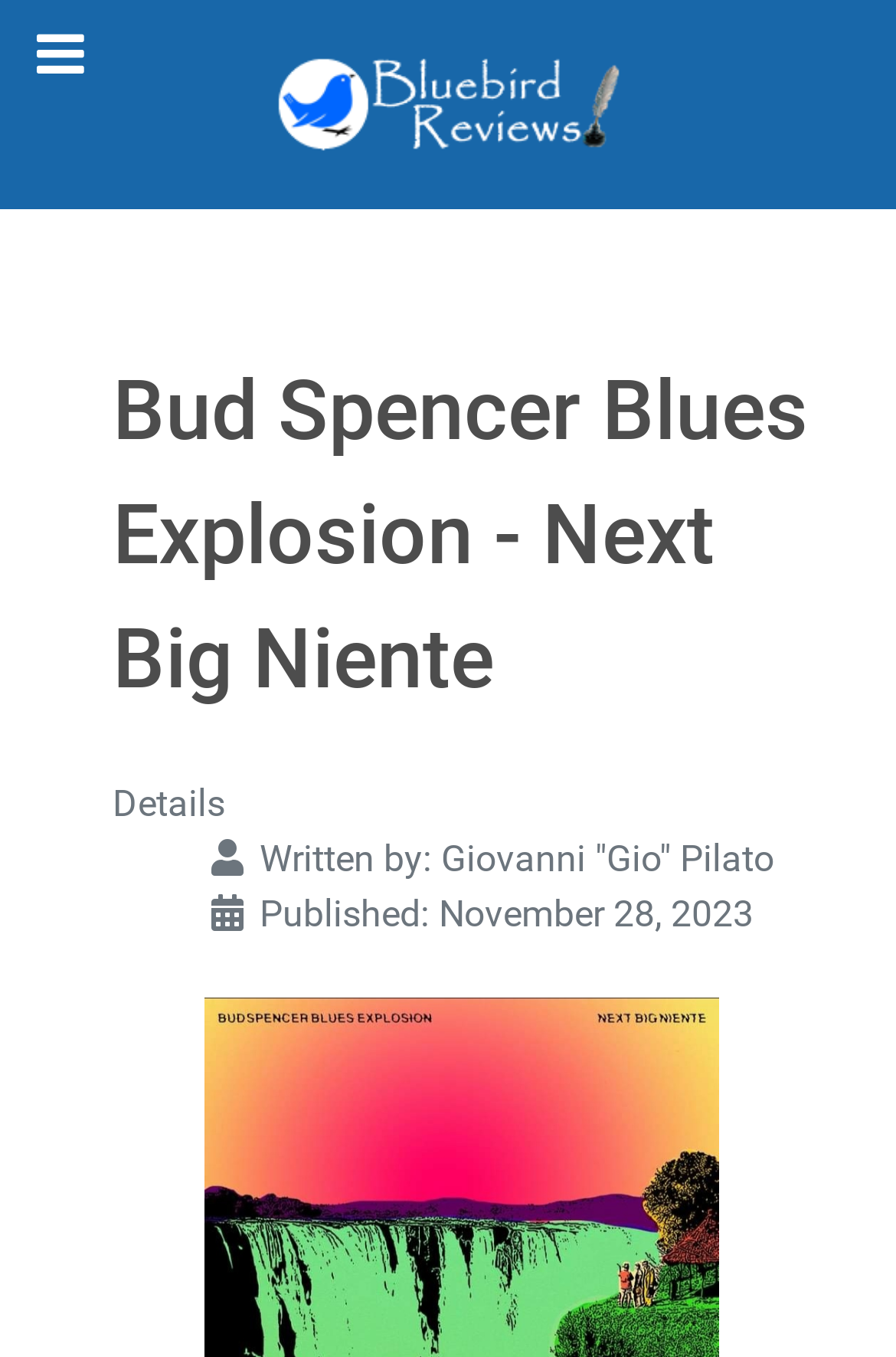Please specify the bounding box coordinates in the format (top-left x, top-left y, bottom-right x, bottom-right y), with all values as floating point numbers between 0 and 1. Identify the bounding box of the UI element described by: aria-label="Bluebird Reviews" title="Bluebird Reviews"

[0.064, 0.042, 0.936, 0.112]